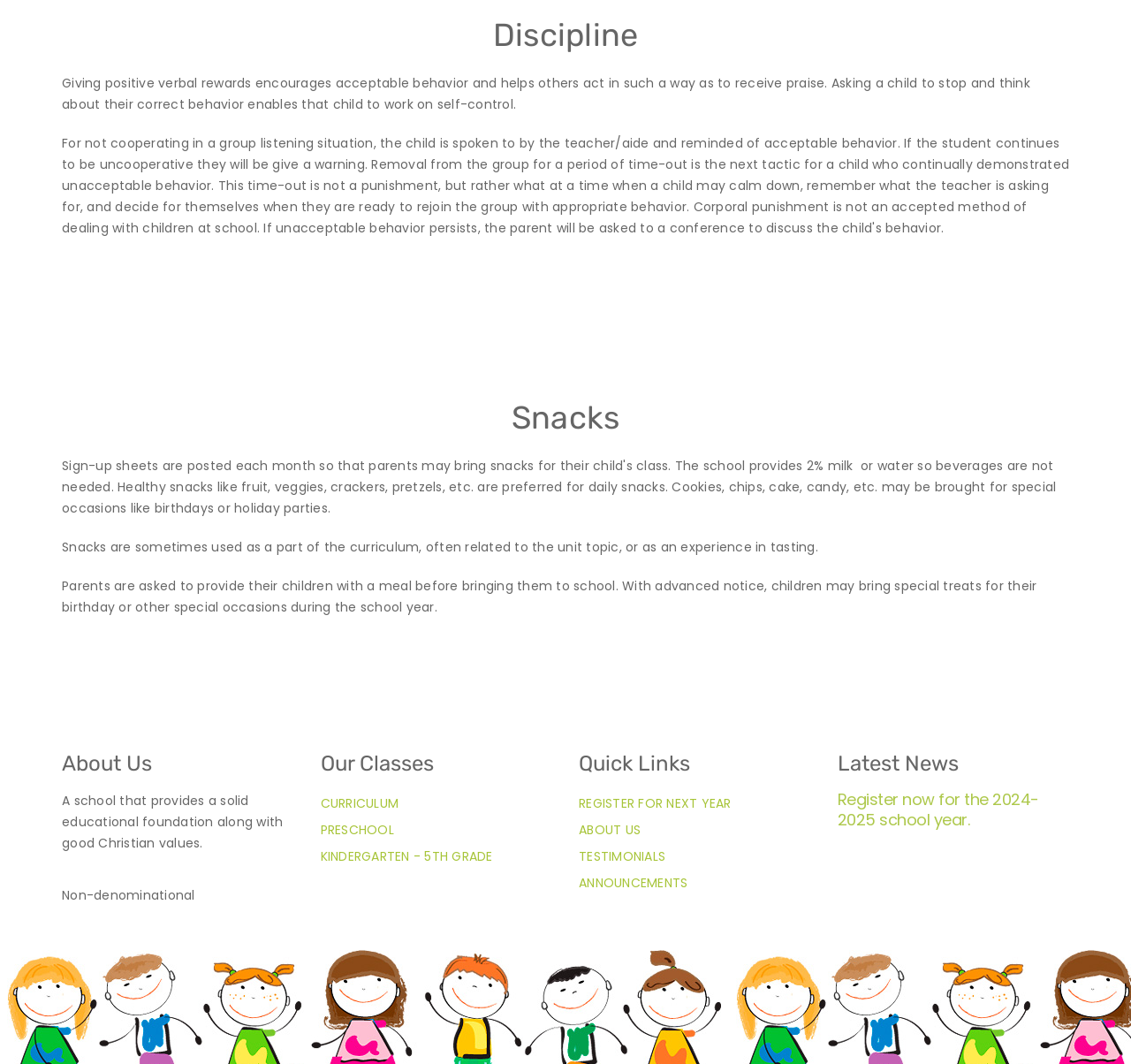What is the school's educational approach?
Answer with a single word or phrase, using the screenshot for reference.

Christian values